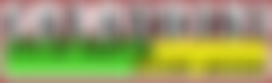What is the purpose of the bright yellow section?
Use the information from the image to give a detailed answer to the question.

The purpose of the bright yellow section is a call-to-action because the caption mentions that it 'likely invites viewers to participate or learn more about the event'.